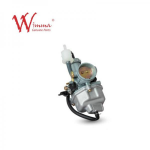Refer to the image and provide an in-depth answer to the question:
What is the function of the carburetor in a motorcycle engine?

The function of the carburetor in a motorcycle engine can be understood by recognizing its role in regulating the air-fuel mixture, ensuring optimal combustion and thereby affecting the engine's performance.